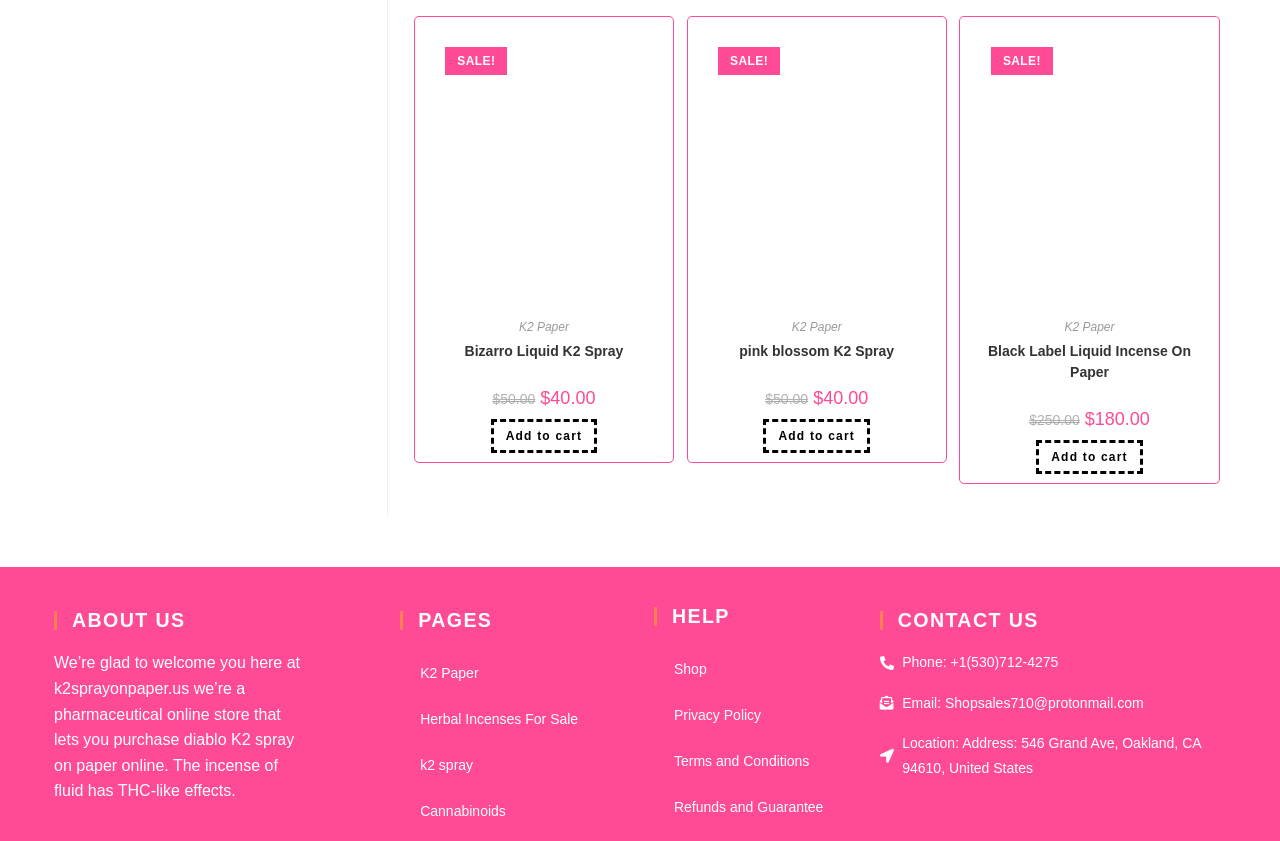Please locate the bounding box coordinates for the element that should be clicked to achieve the following instruction: "Add to favorites". Ensure the coordinates are given as four float numbers between 0 and 1, i.e., [left, top, right, bottom].

None